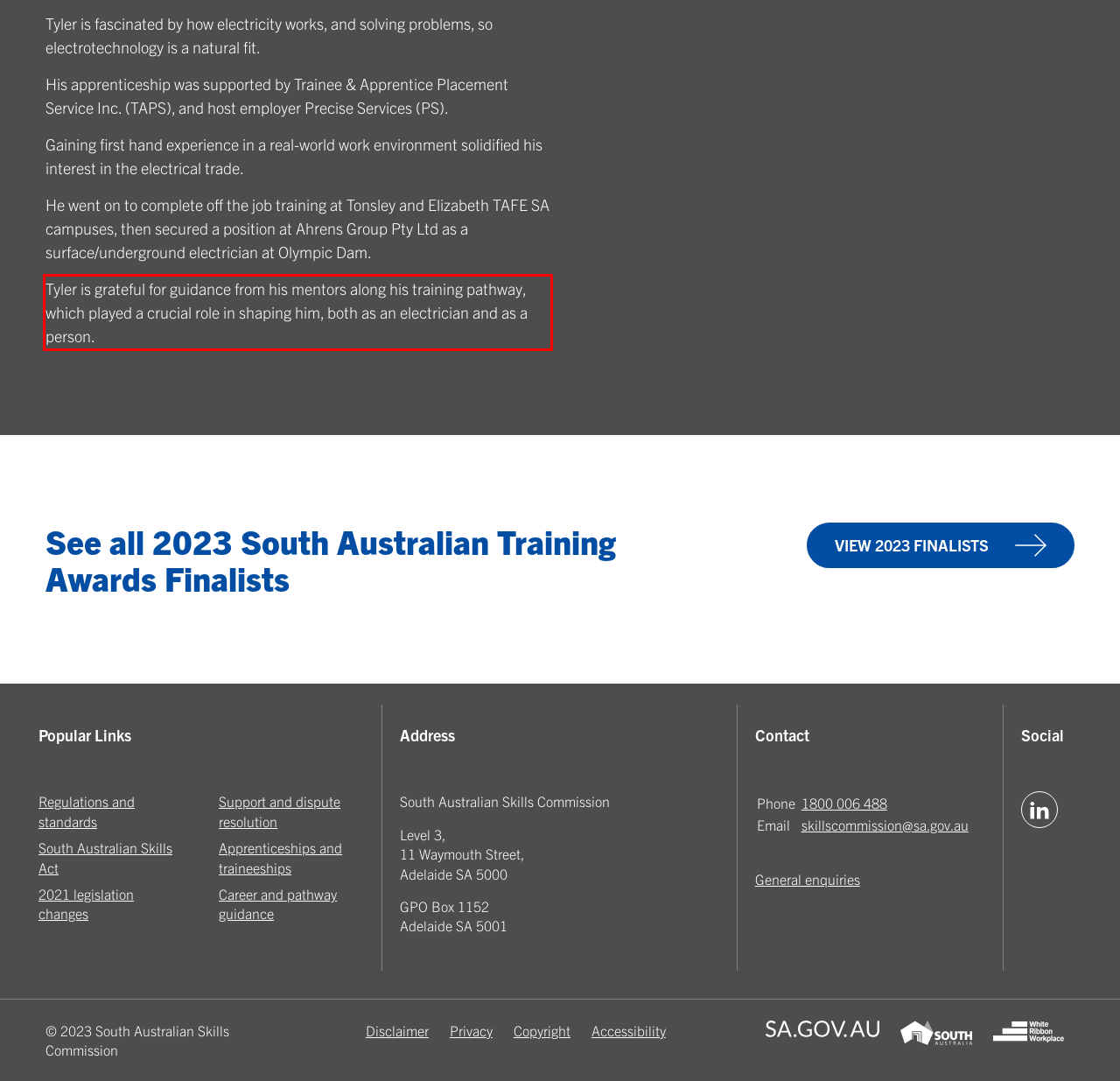Given a screenshot of a webpage, identify the red bounding box and perform OCR to recognize the text within that box.

Tyler is grateful for guidance from his mentors along his training pathway, which played a crucial role in shaping him, both as an electrician and as a person.